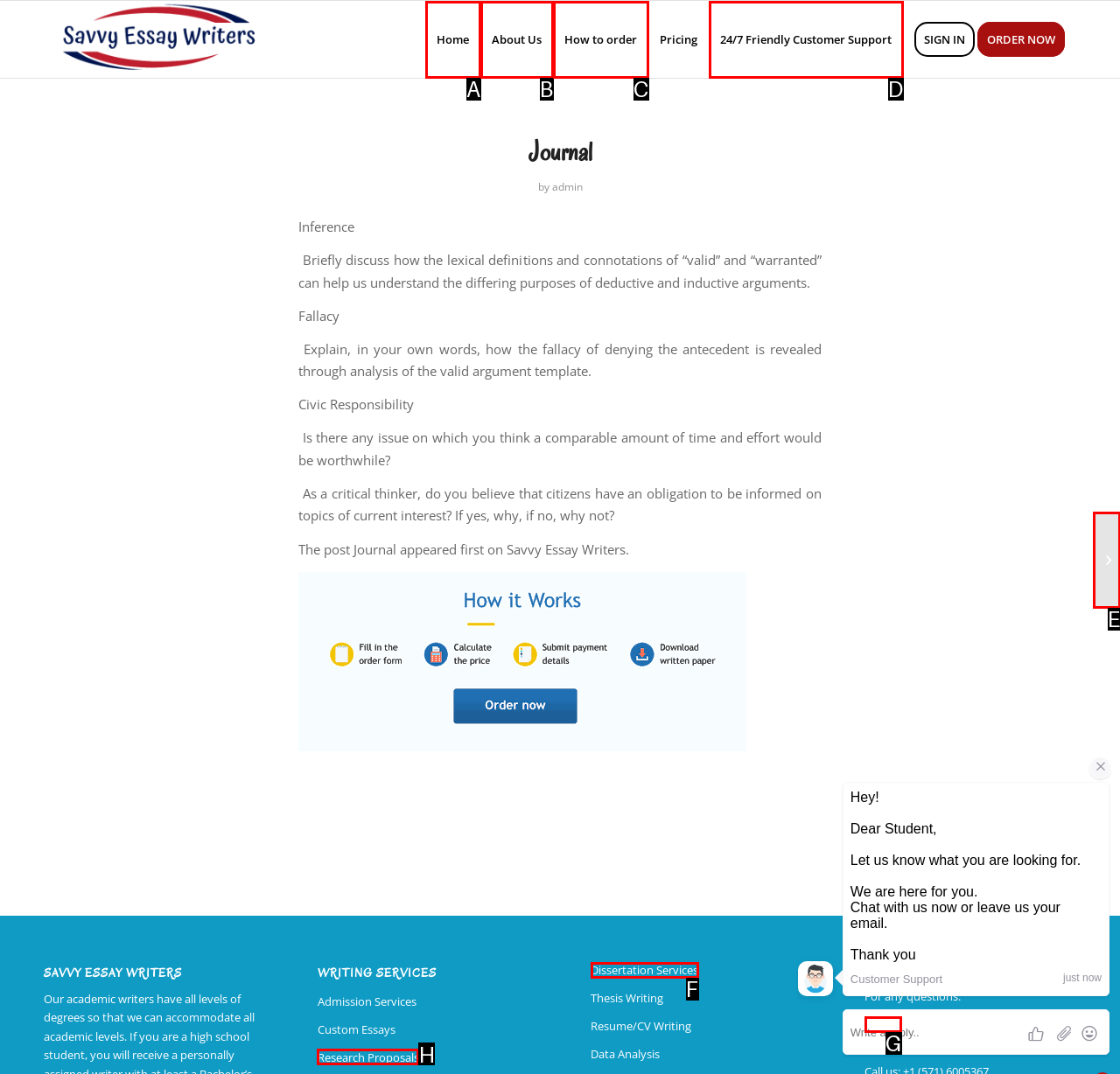Tell me the letter of the option that corresponds to the description: 24/7 Friendly Customer Support
Answer using the letter from the given choices directly.

D